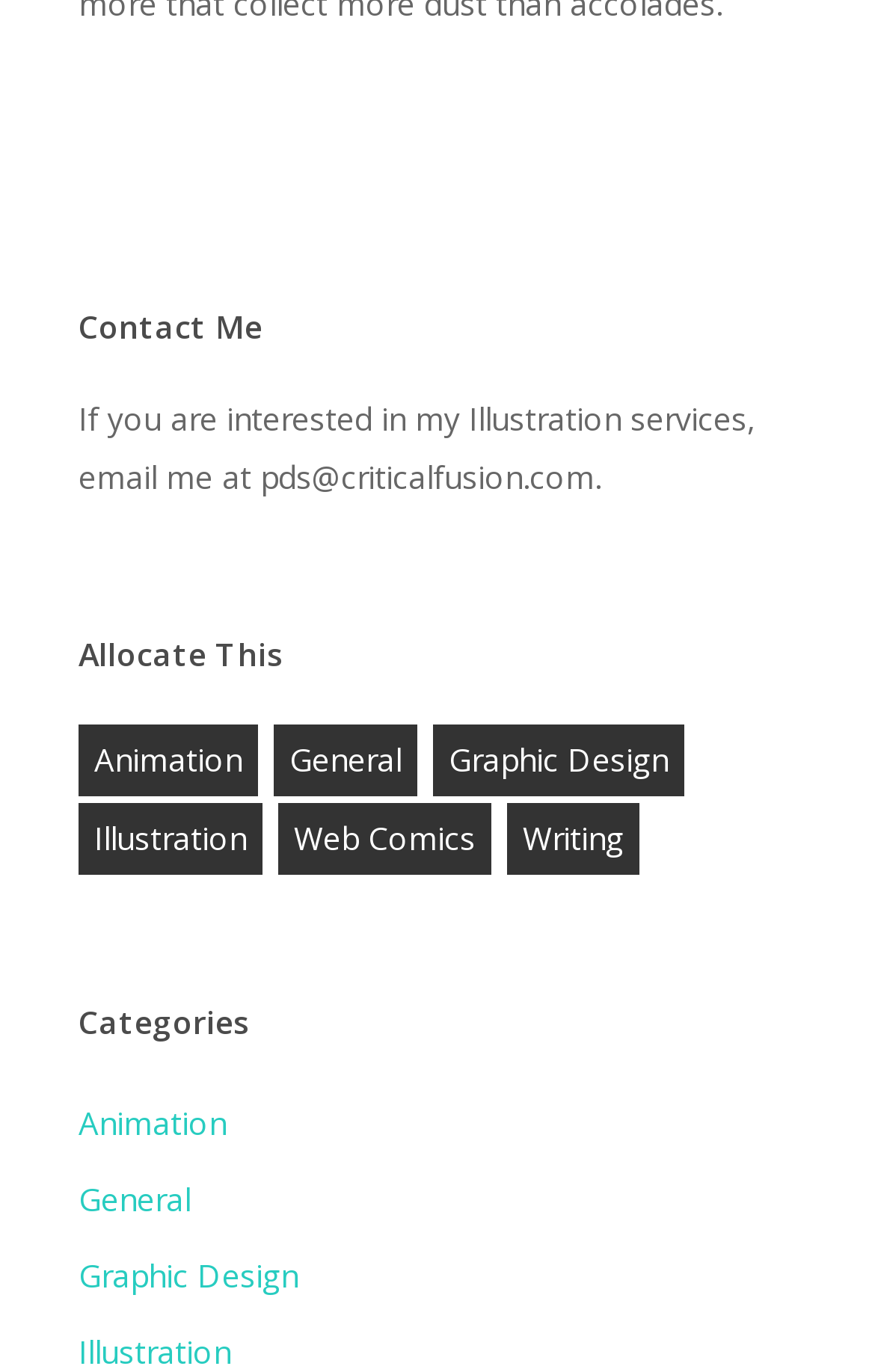Show the bounding box coordinates of the region that should be clicked to follow the instruction: "Share this entry on Facebook."

None